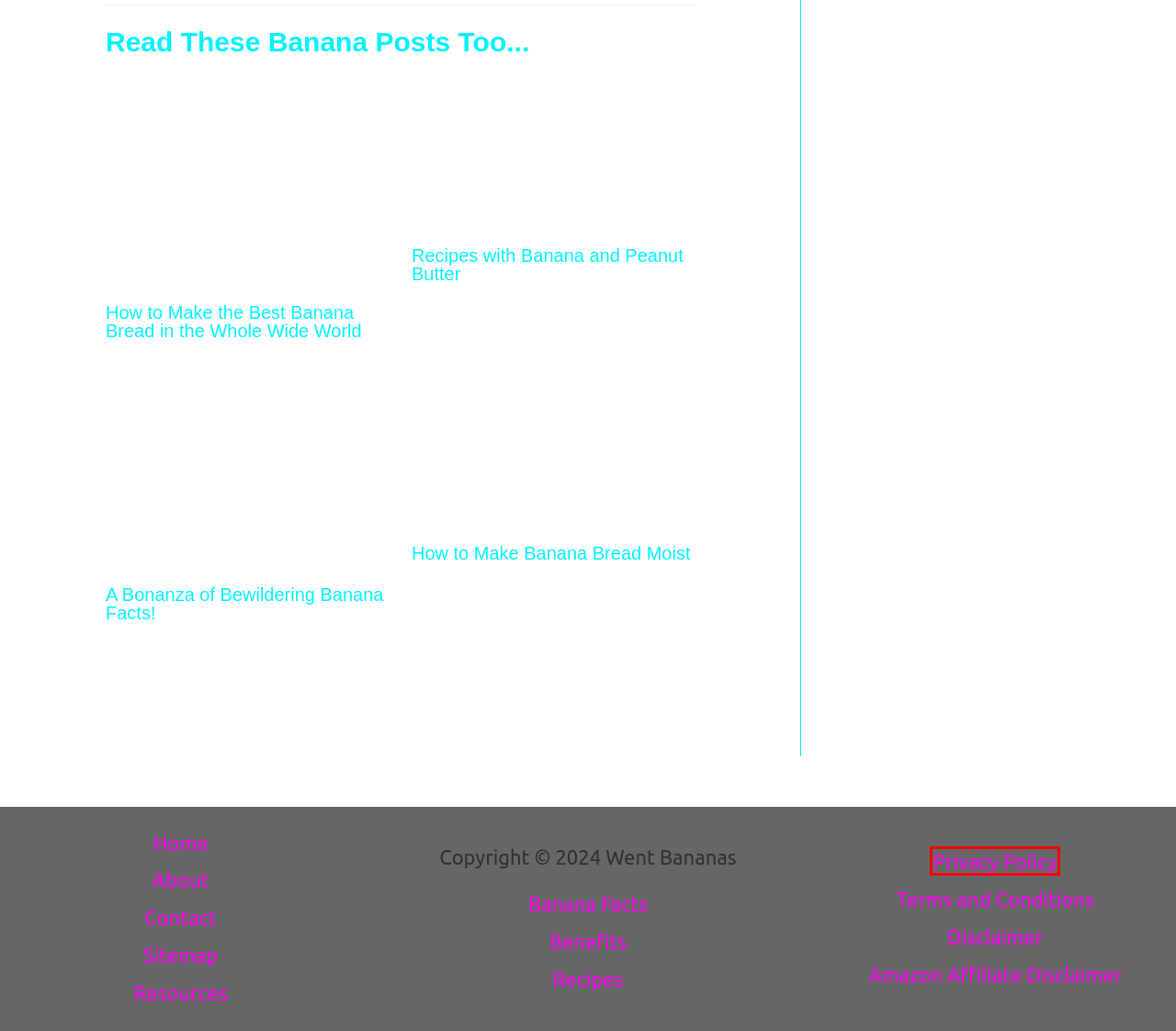Observe the provided screenshot of a webpage that has a red rectangle bounding box. Determine the webpage description that best matches the new webpage after clicking the element inside the red bounding box. Here are the candidates:
A. How To Make The Best Banana Bread In The Whole Wide World
B. Contact
C. Resources
D. How To Make Banana Bread Moist
E. A Bonanza Of Bewildering Banana Facts!
F. Sitemap
G. Privacy Policy
H. About Went Bananas

G